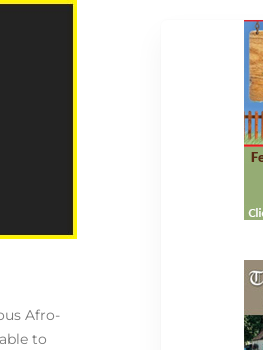Answer the following query with a single word or phrase:
What interactive elements are likely present in the image?

Menu options, location services, and sharing functionalities